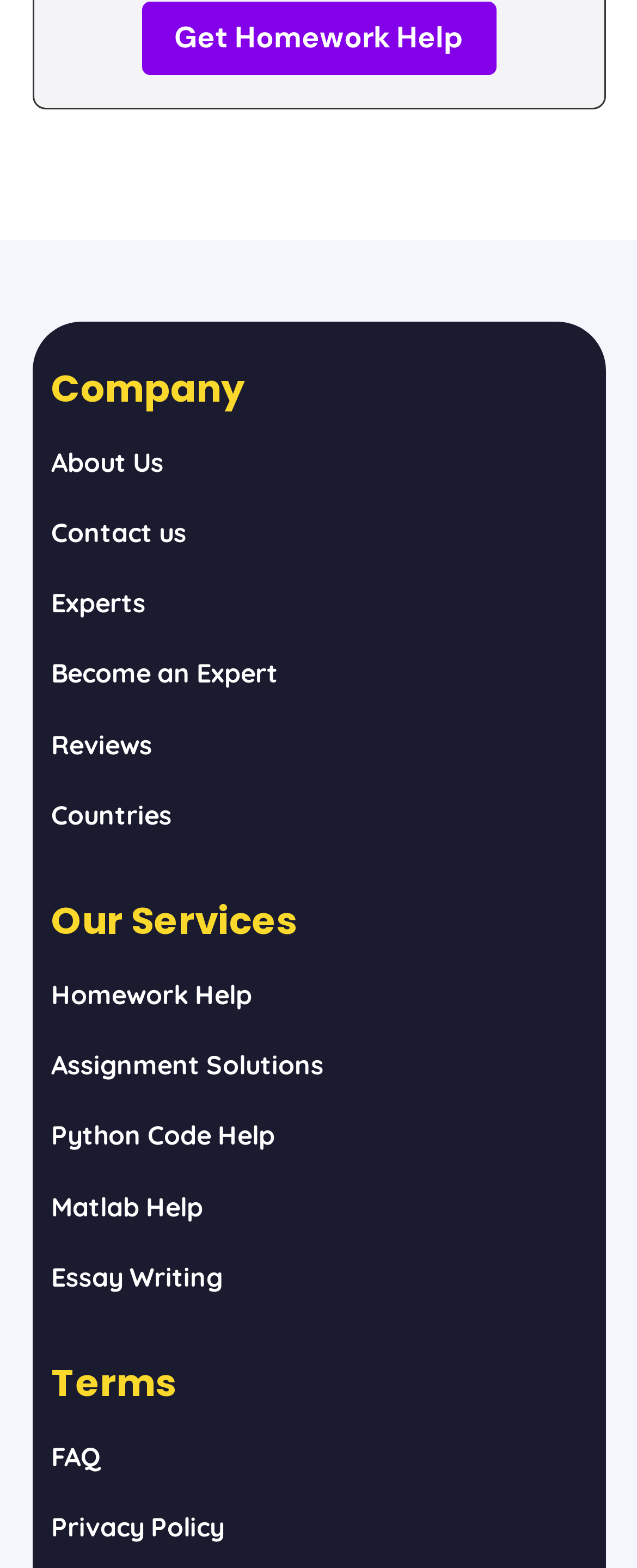Respond to the following question using a concise word or phrase: 
How many links are there under the 'Company' heading?

5